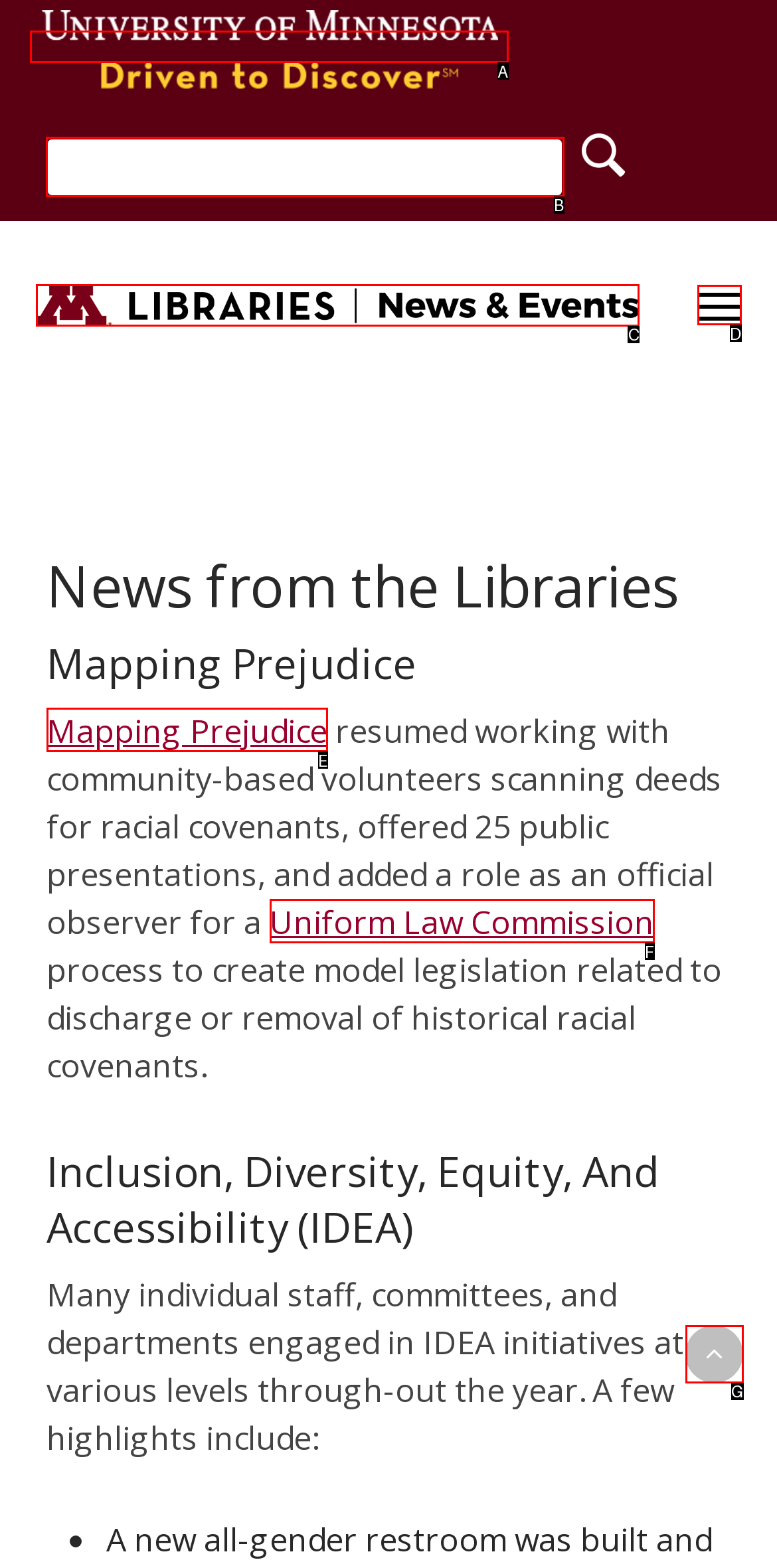From the provided options, which letter corresponds to the element described as: Mapping Prejudice
Answer with the letter only.

E